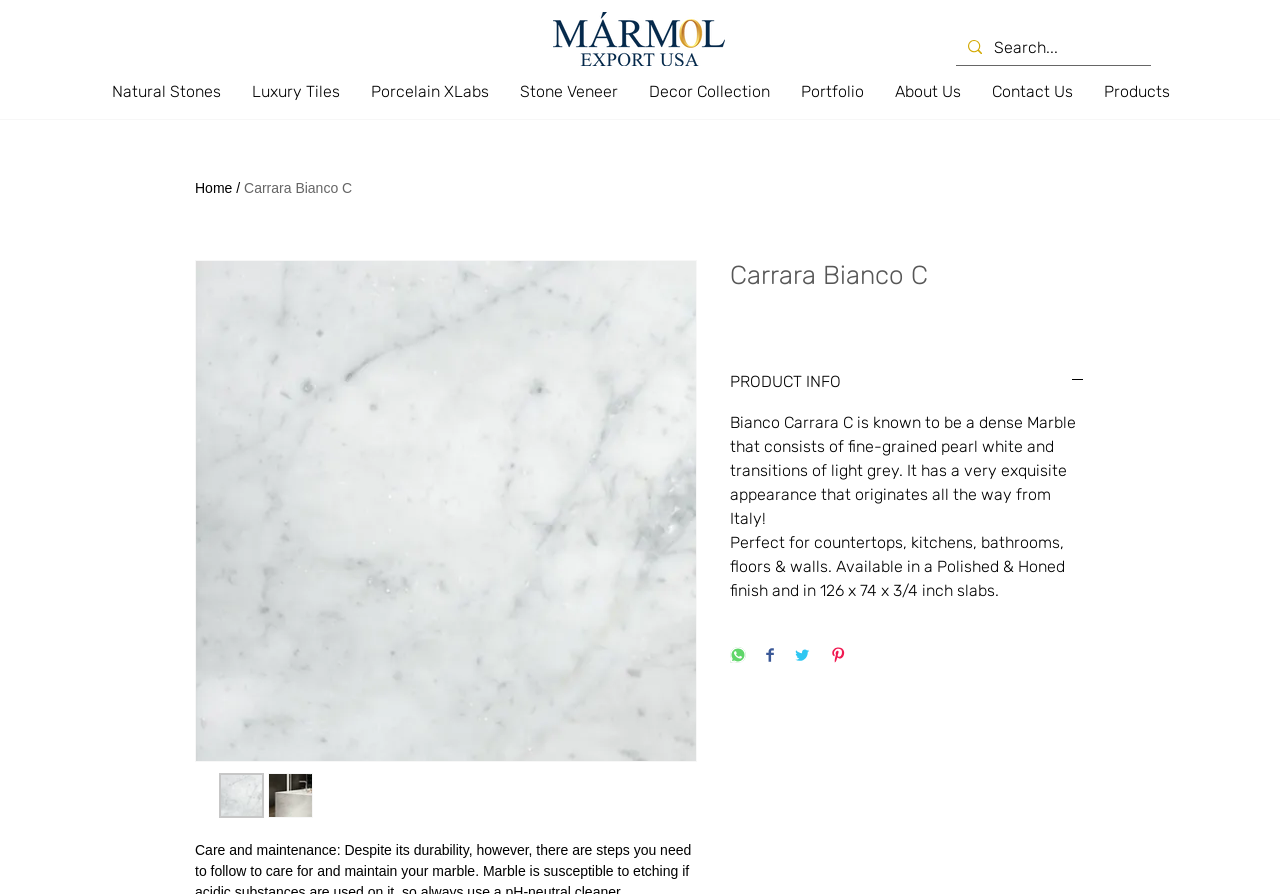Answer in one word or a short phrase: 
What is the size of the Carrara Bianco C slabs?

126 x 74 x 3/4 inch